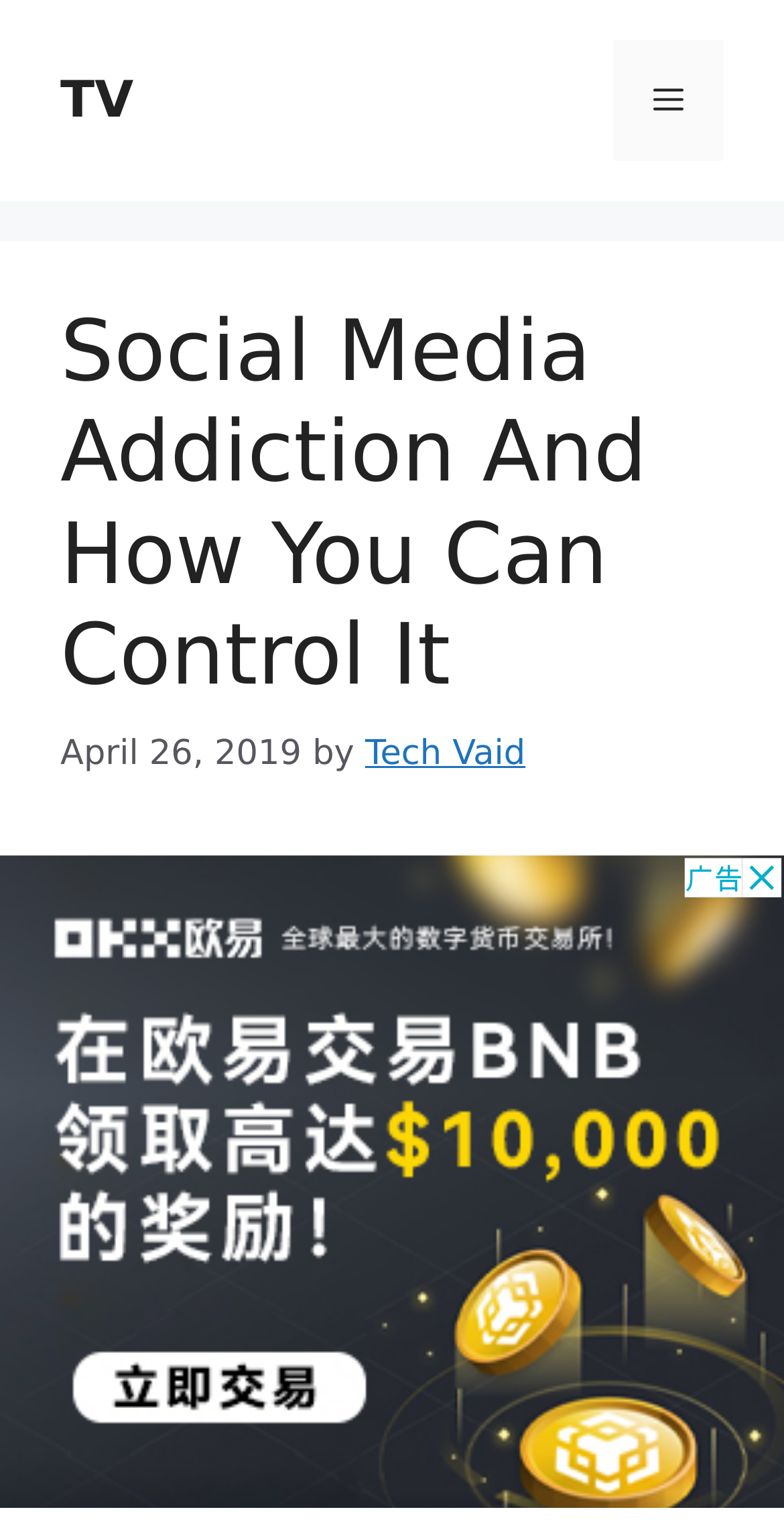Could you please study the image and provide a detailed answer to the question:
What is the purpose of the button in the navigation section?

I found the purpose of the button by looking at the button element in the navigation section, which has a description 'Menu' and is marked as 'expanded: False', indicating that it controls the primary menu.